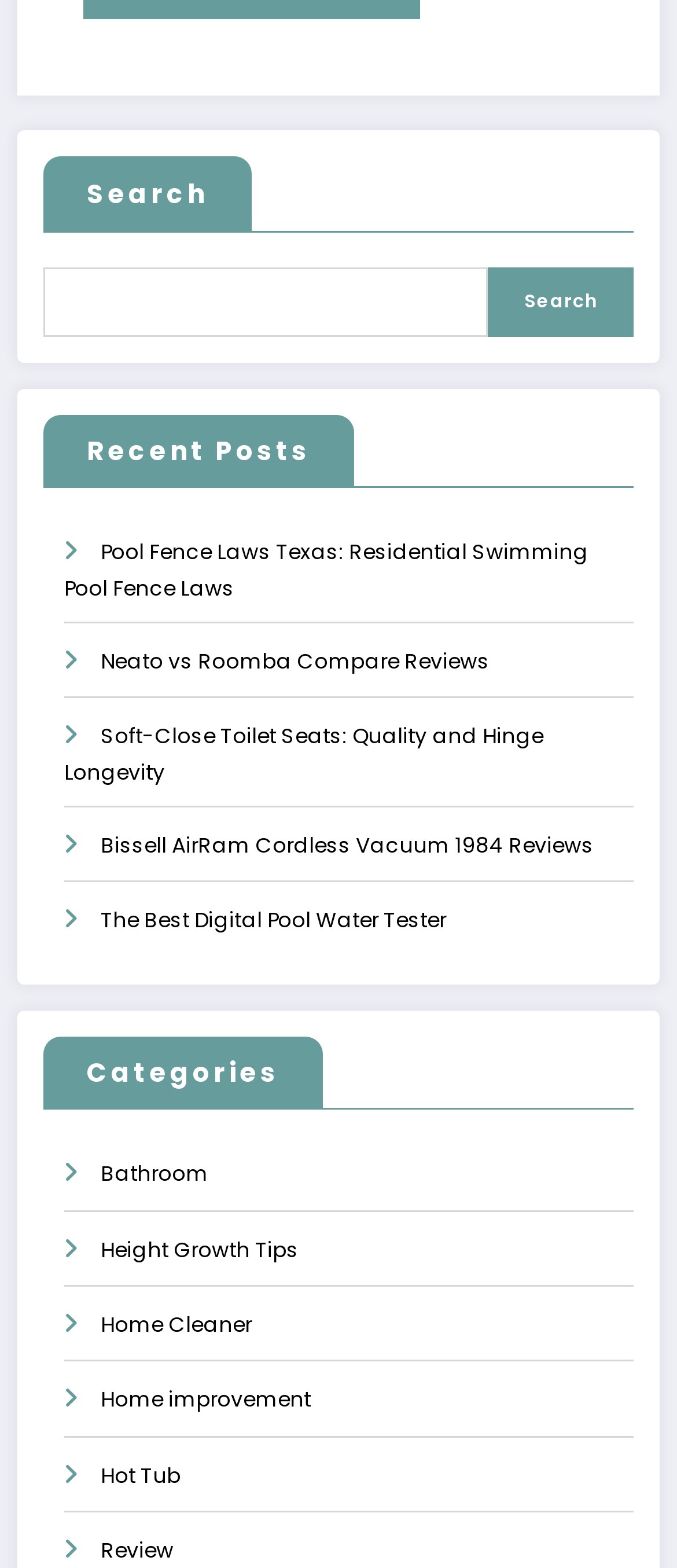Find the bounding box of the element with the following description: "Neato vs Roomba Compare Reviews". The coordinates must be four float numbers between 0 and 1, formatted as [left, top, right, bottom].

[0.149, 0.412, 0.723, 0.431]